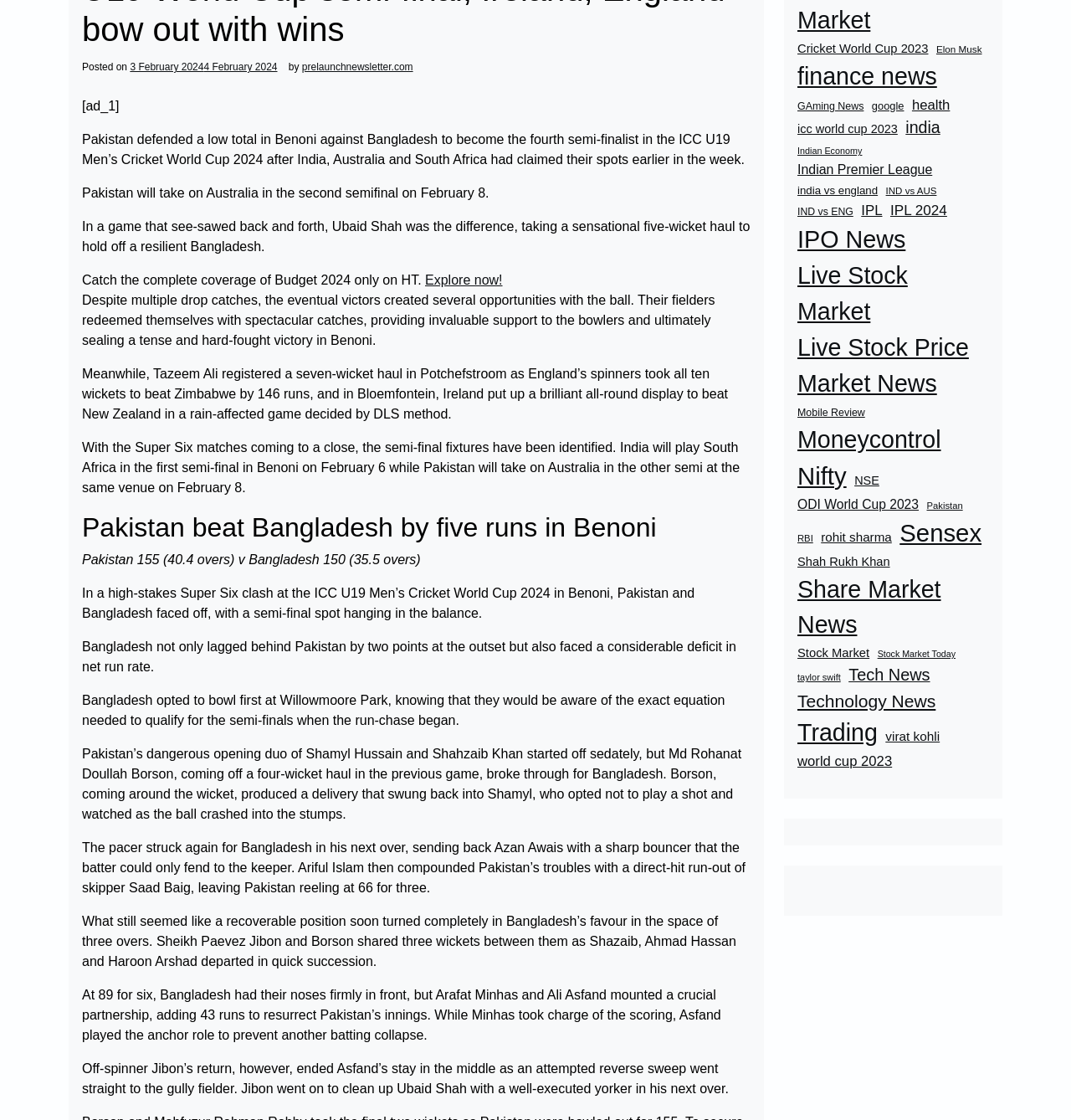Provide the bounding box coordinates for the specified HTML element described in this description: "world cup 2023". The coordinates should be four float numbers ranging from 0 to 1, in the format [left, top, right, bottom].

[0.745, 0.67, 0.833, 0.689]